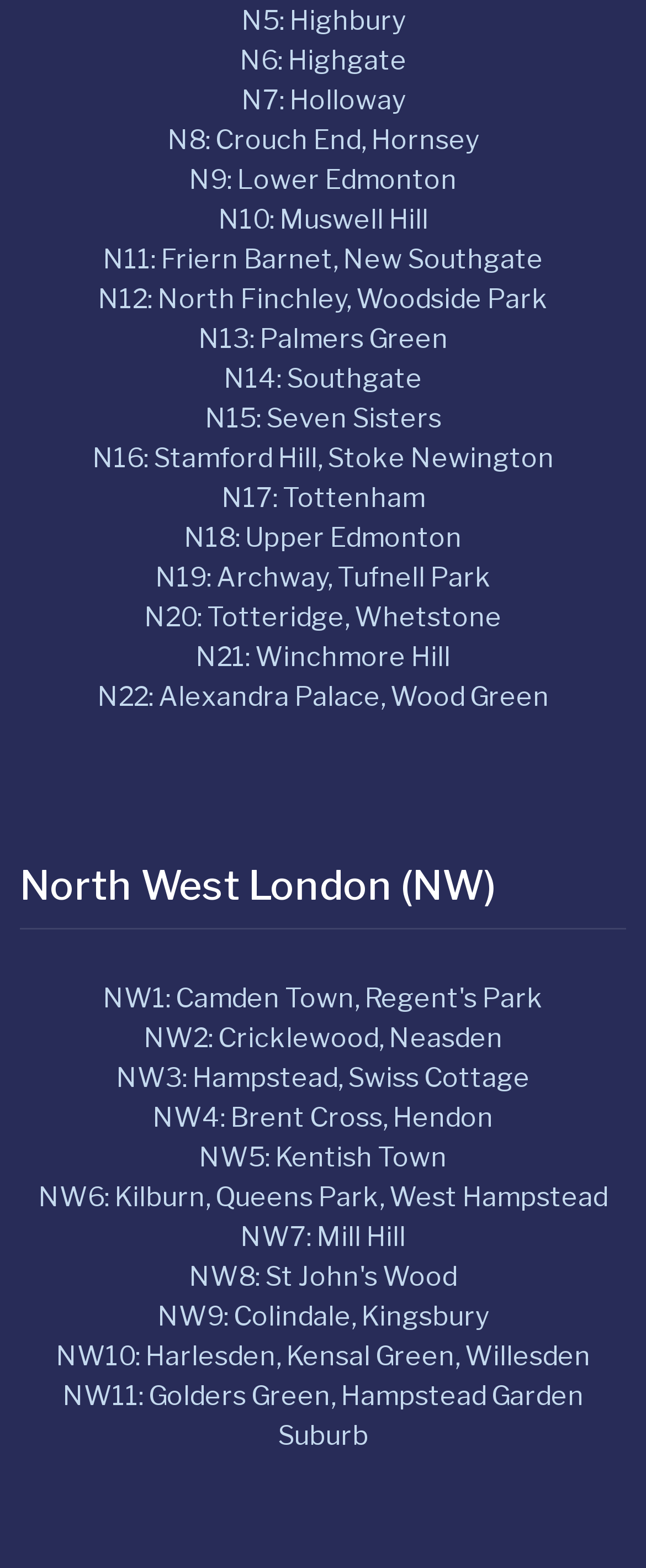Use one word or a short phrase to answer the question provided: 
How many North West London postcode areas are listed?

14